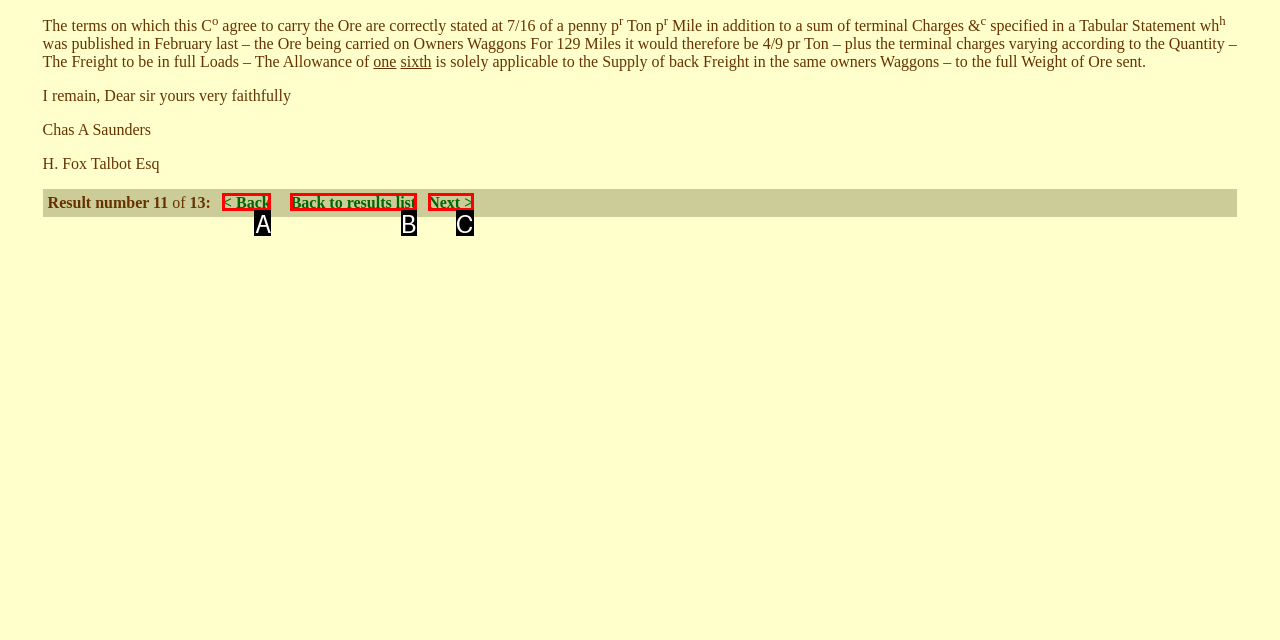Determine the HTML element that best aligns with the description: Back to results list
Answer with the appropriate letter from the listed options.

B